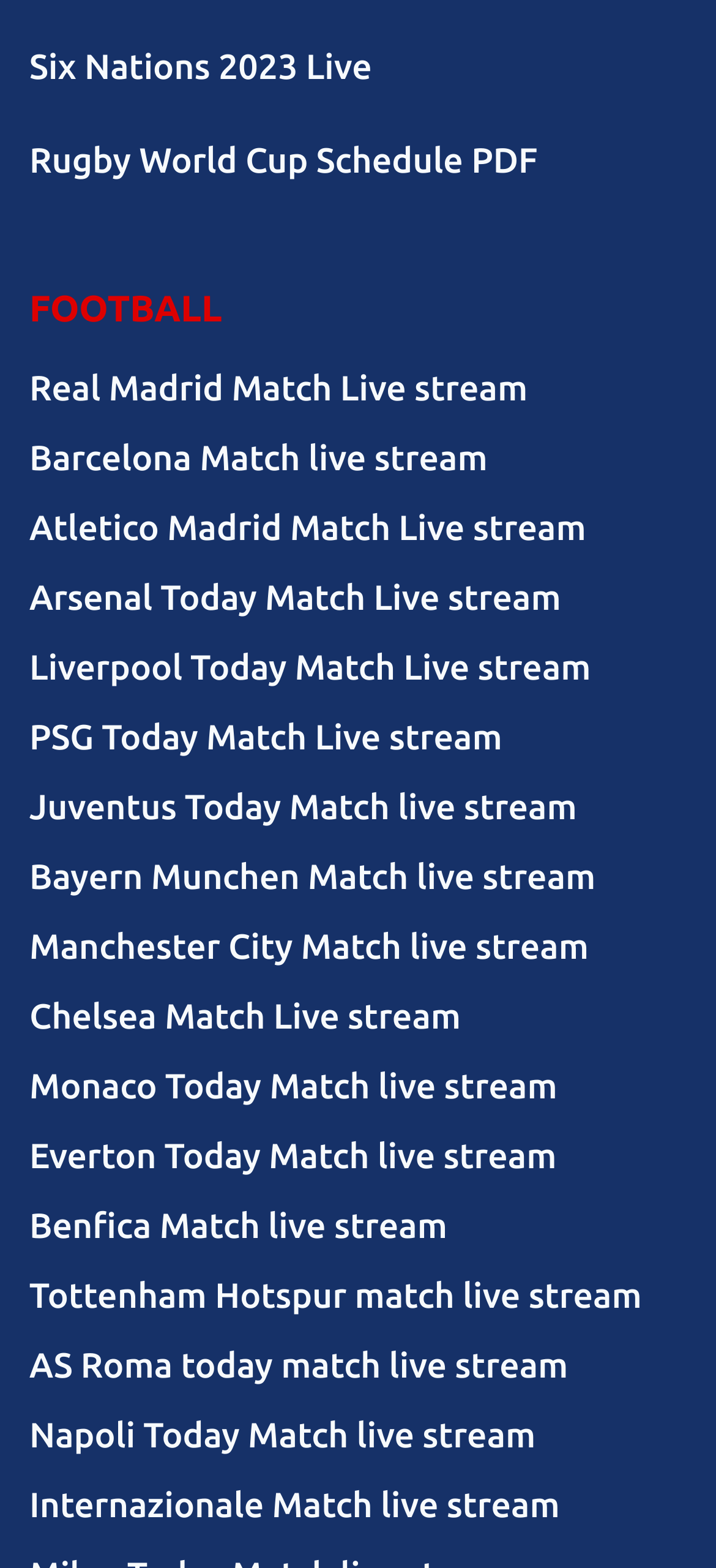Given the content of the image, can you provide a detailed answer to the question?
How many live streams are available?

I counted the number of links with 'Live stream' or 'Match Live stream' in their text, and found 20 live streams available.